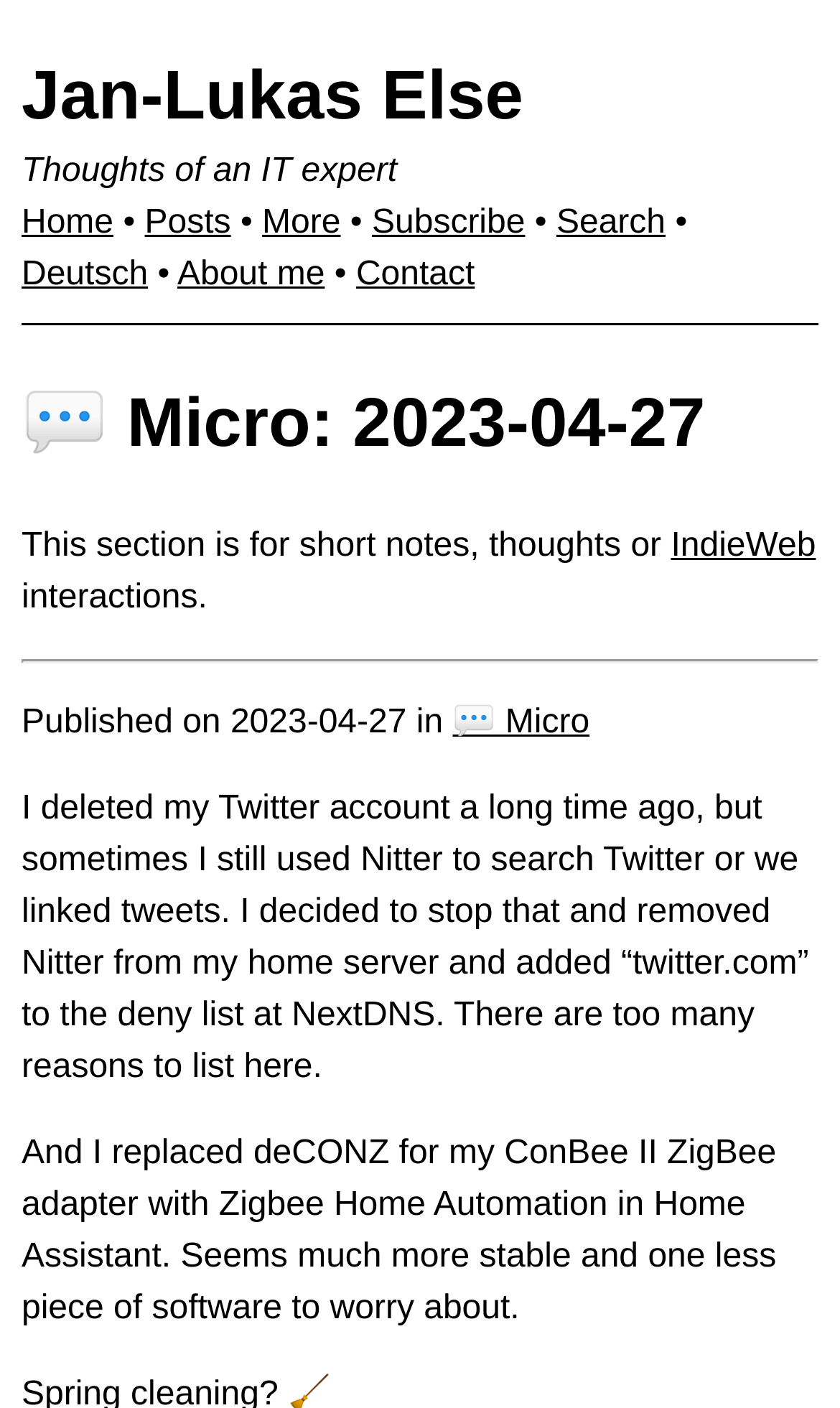Write a detailed summary of the webpage.

The webpage appears to be a personal blog or microblogging platform, with a focus on short notes and thoughts. At the top, there is a heading with the author's name, "Jan-Lukas Else", which is also a link. Below this, there is a subtitle "Thoughts of an IT expert". 

To the right of the author's name, there is a navigation menu with links to "Home", "Posts", "More", "Subscribe", and "Search", separated by bullet points. Below this menu, there are additional links to "Deutsch", "About me", and "Contact", also separated by bullet points.

The main content of the page is divided into sections. The first section has a heading "Micro: 2023-04-27" and contains a brief description of the section's purpose. Below this, there is a paragraph of text that discusses the author's decision to stop using Nitter to search Twitter and their reasons for doing so. 

The second section appears to be a separate note or thought, discussing the author's replacement of deCONZ with Zigbee Home Automation in Home Assistant for their ConBee II ZigBee adapter. 

Throughout the page, there are no images, but there are several links to other pages or resources, including "IndieWeb" and "NextDNS". The overall layout is organized, with clear headings and concise text.